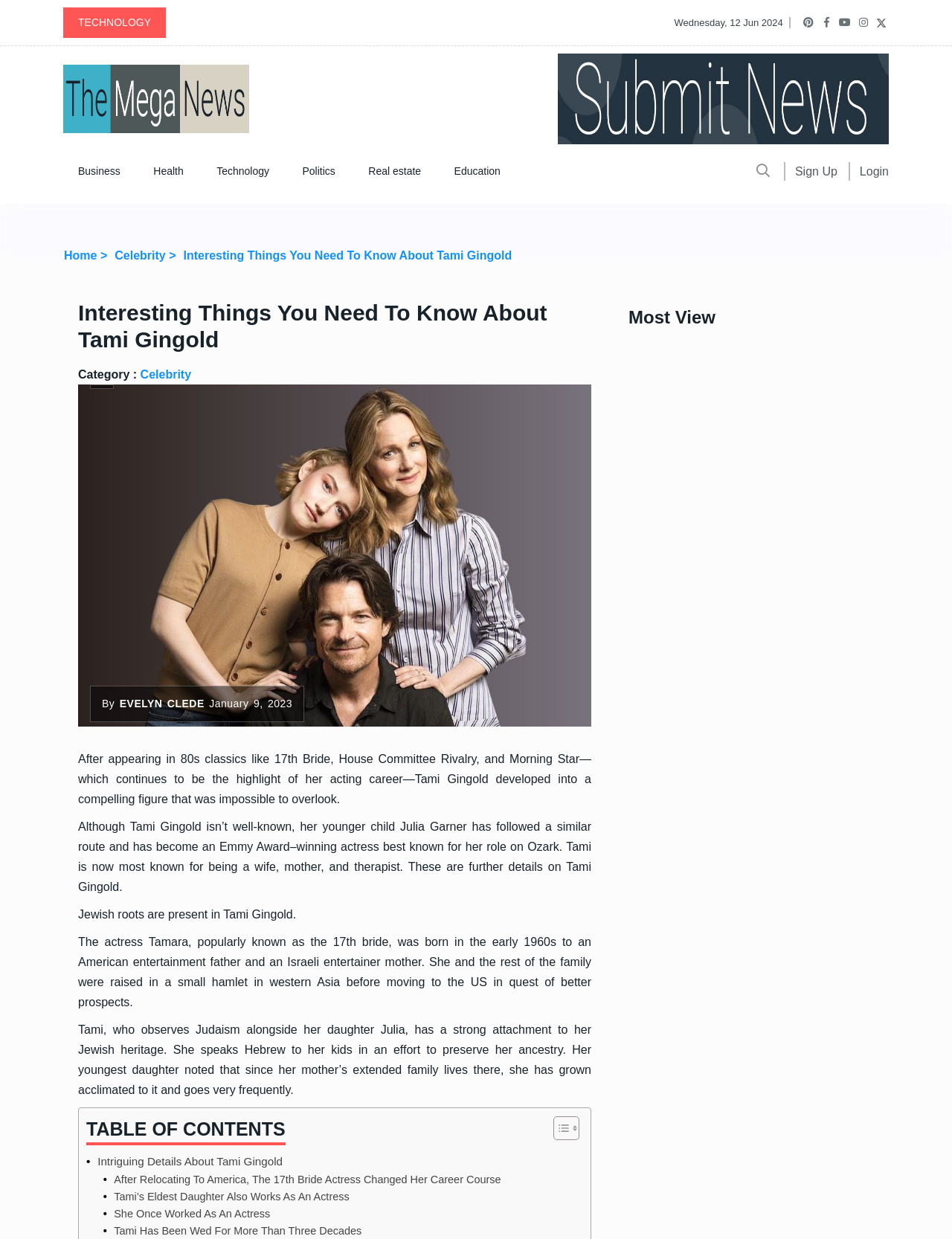Locate the bounding box coordinates of the segment that needs to be clicked to meet this instruction: "Check the 'TABLE OF CONTENTS'".

[0.091, 0.903, 0.3, 0.92]